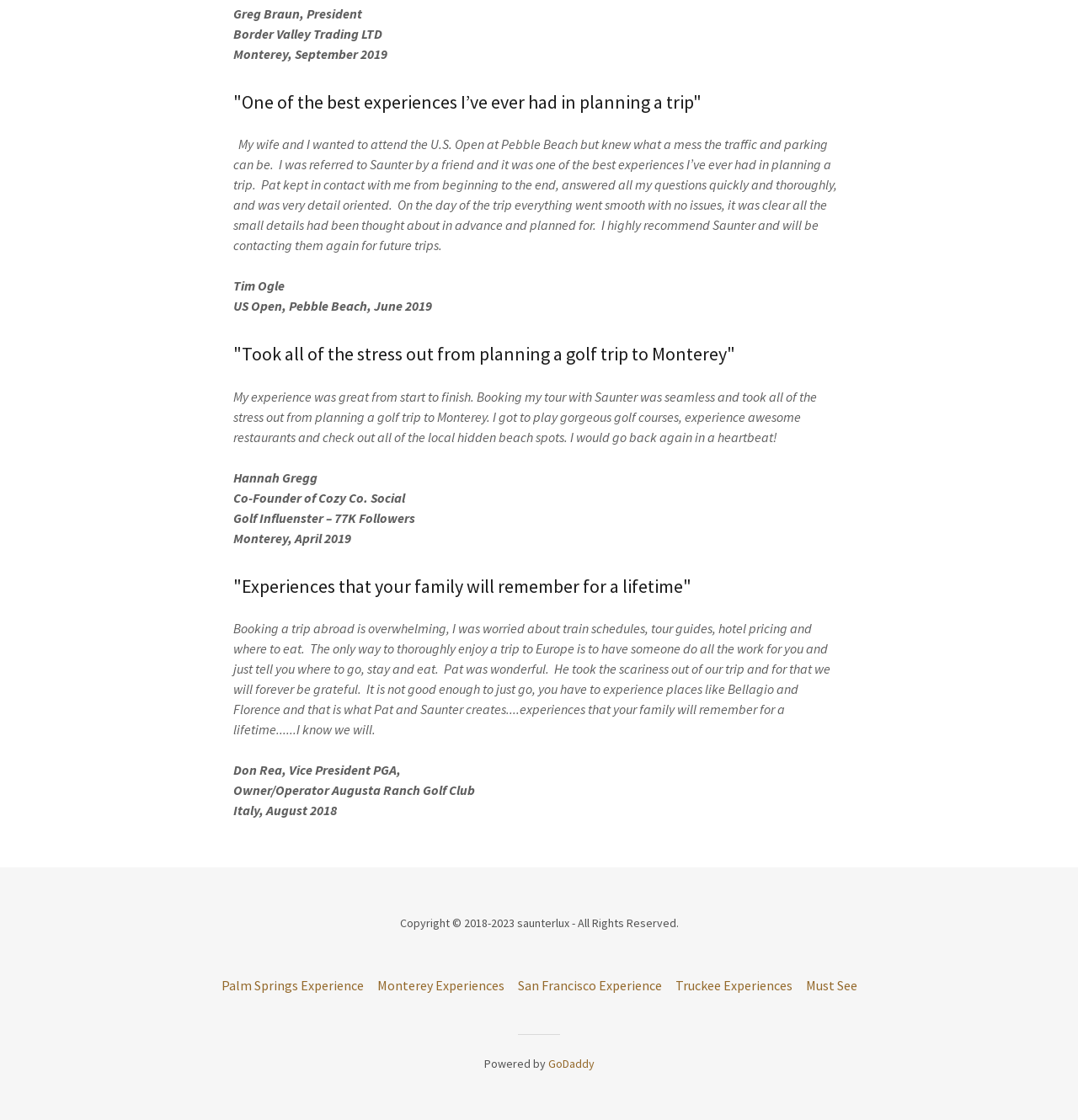Where did Don Rea, Vice President PGA, go on a trip with Saunter?
Kindly offer a detailed explanation using the data available in the image.

The answer can be found in the StaticText element with the text 'Don Rea, Vice President PGA...' followed by 'Italy, August 2018', indicating that Don Rea went on a trip with Saunter to Italy.